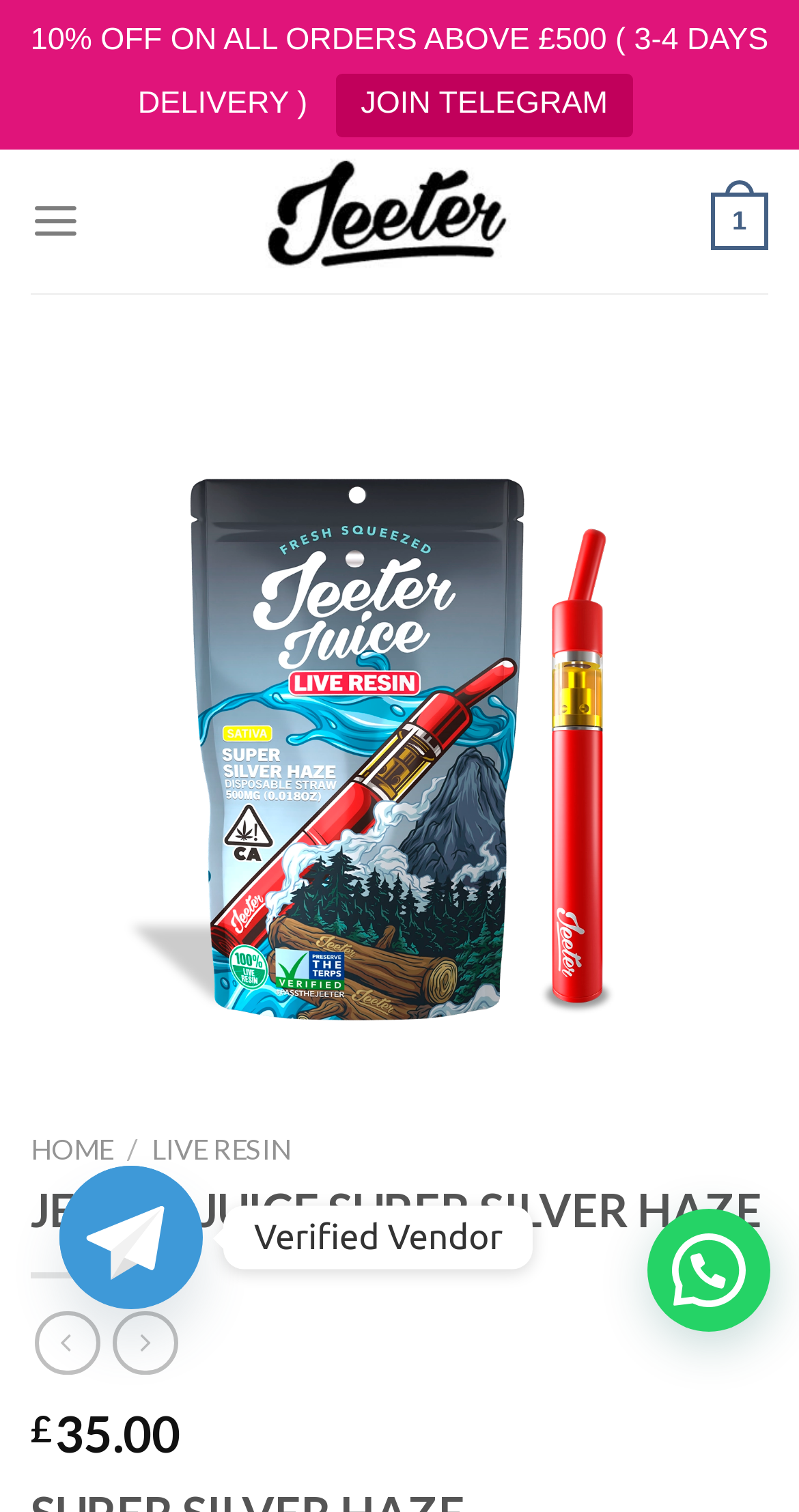Can you locate the main headline on this webpage and provide its text content?

JEETER JUICE SUPER SILVER HAZE